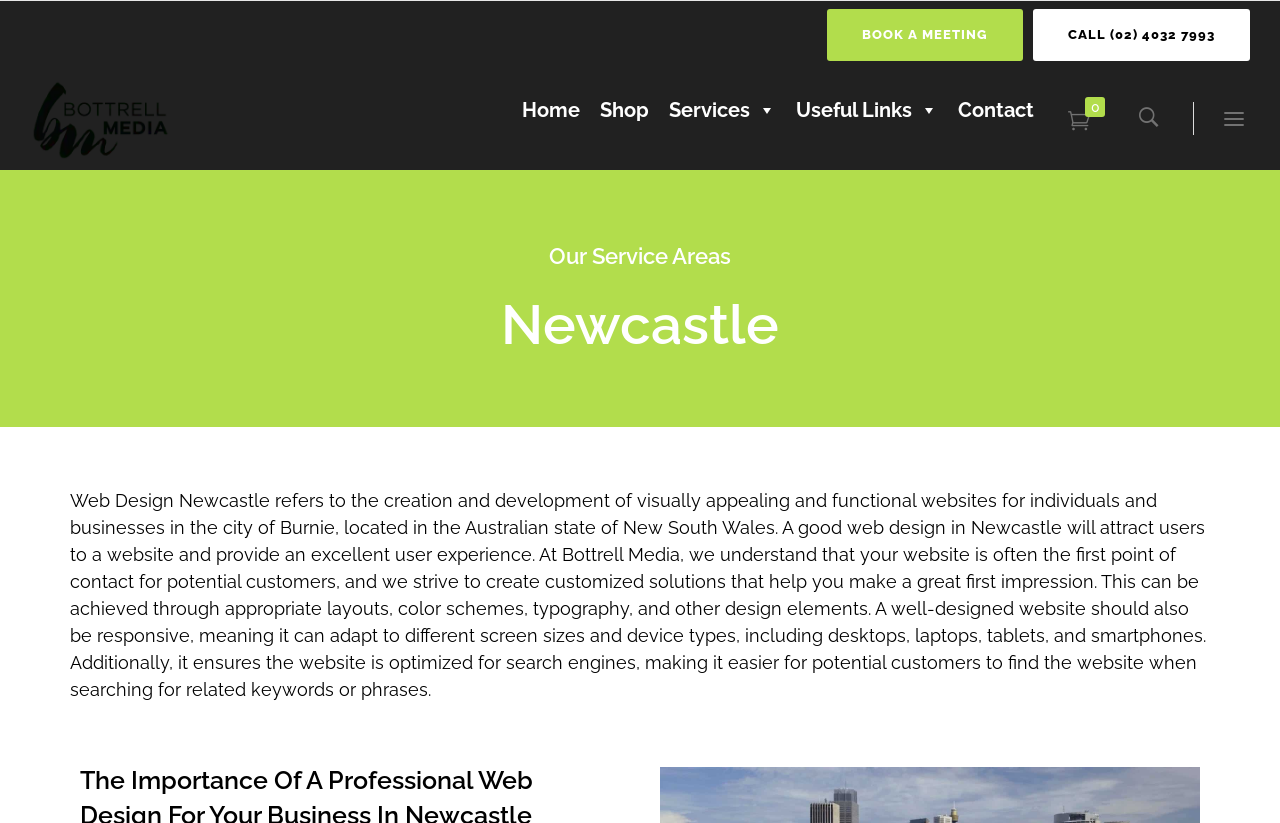Using the provided description Book a Meeting, find the bounding box coordinates for the UI element. Provide the coordinates in (top-left x, top-left y, bottom-right x, bottom-right y) format, ensuring all values are between 0 and 1.

[0.646, 0.011, 0.799, 0.074]